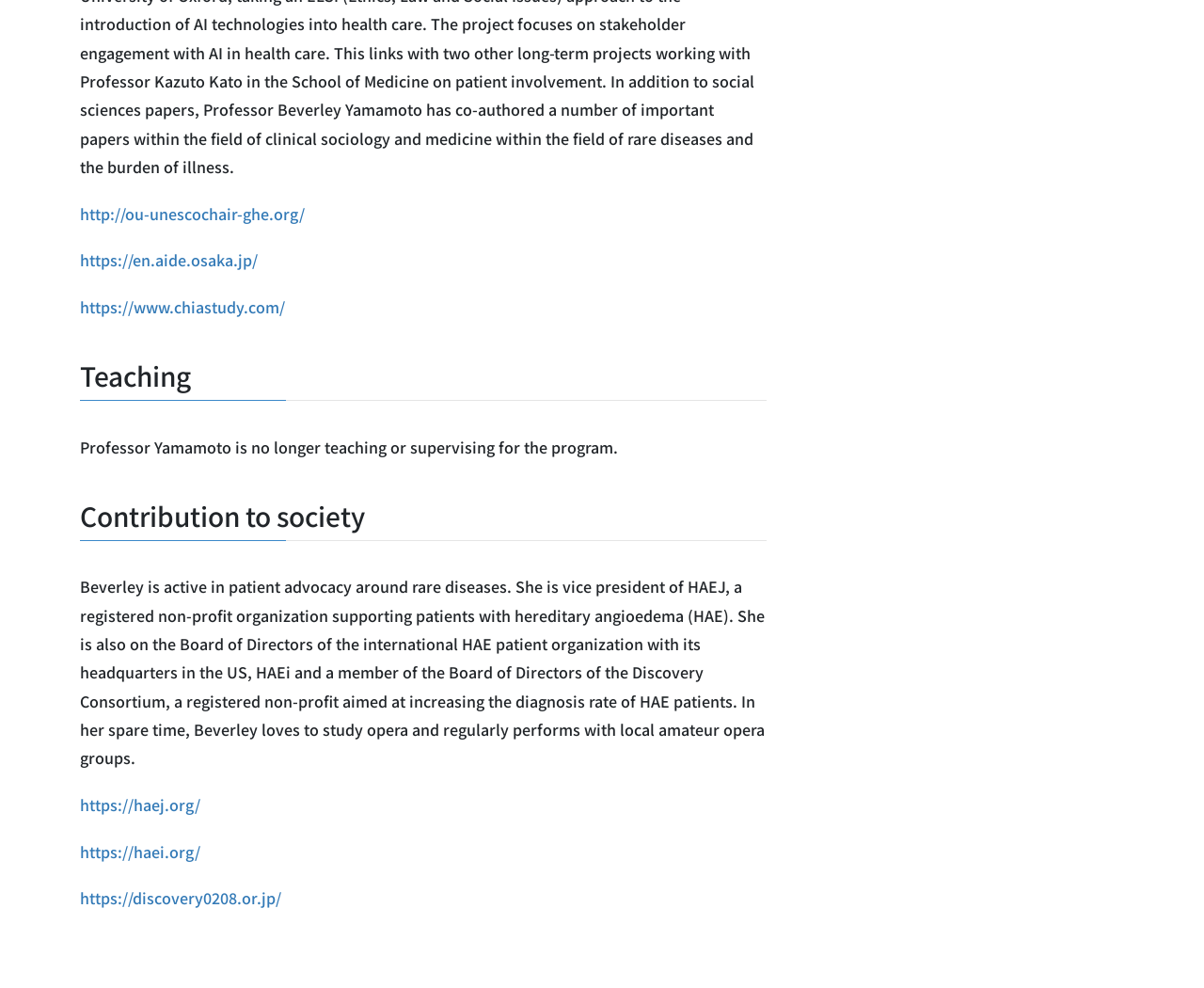How many links are related to patient organizations?
Provide a detailed answer to the question, using the image to inform your response.

There are three links related to patient organizations: 'https://haej.org/', 'https://haei.org/', and 'https://discovery0208.or.jp/', which are all mentioned in the context of Beverley's contributions to society.